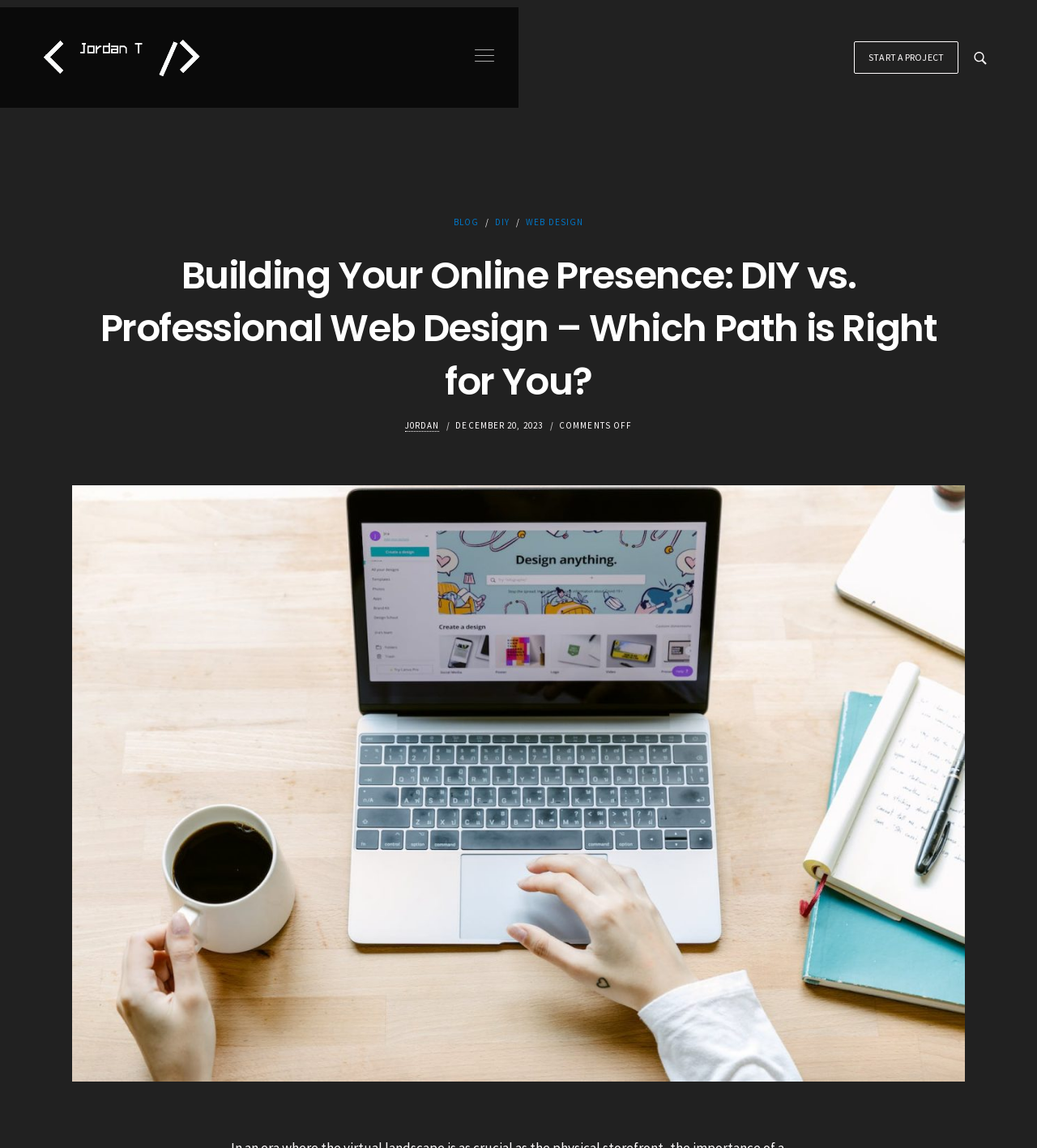What is the person in the image doing?
Carefully analyze the image and provide a detailed answer to the question.

The image on the webpage depicts a person sitting at a table with a laptop and an open notebook. The person appears to be using the laptop, possibly working or browsing the internet. The image is likely used to illustrate the concept of building an online presence.